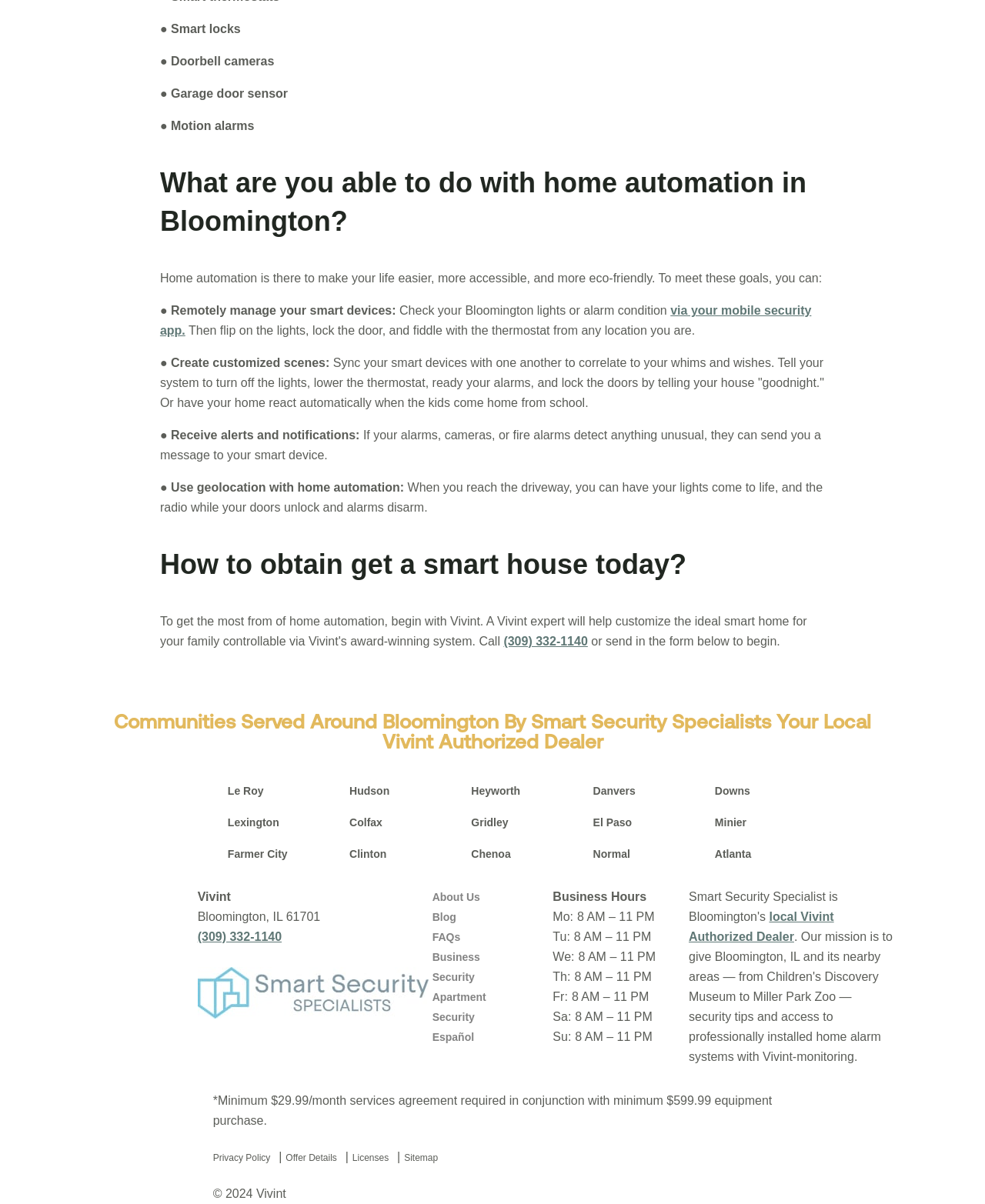What is the last community served by Smart Security Specialists?
From the screenshot, provide a brief answer in one word or phrase.

Atlanta